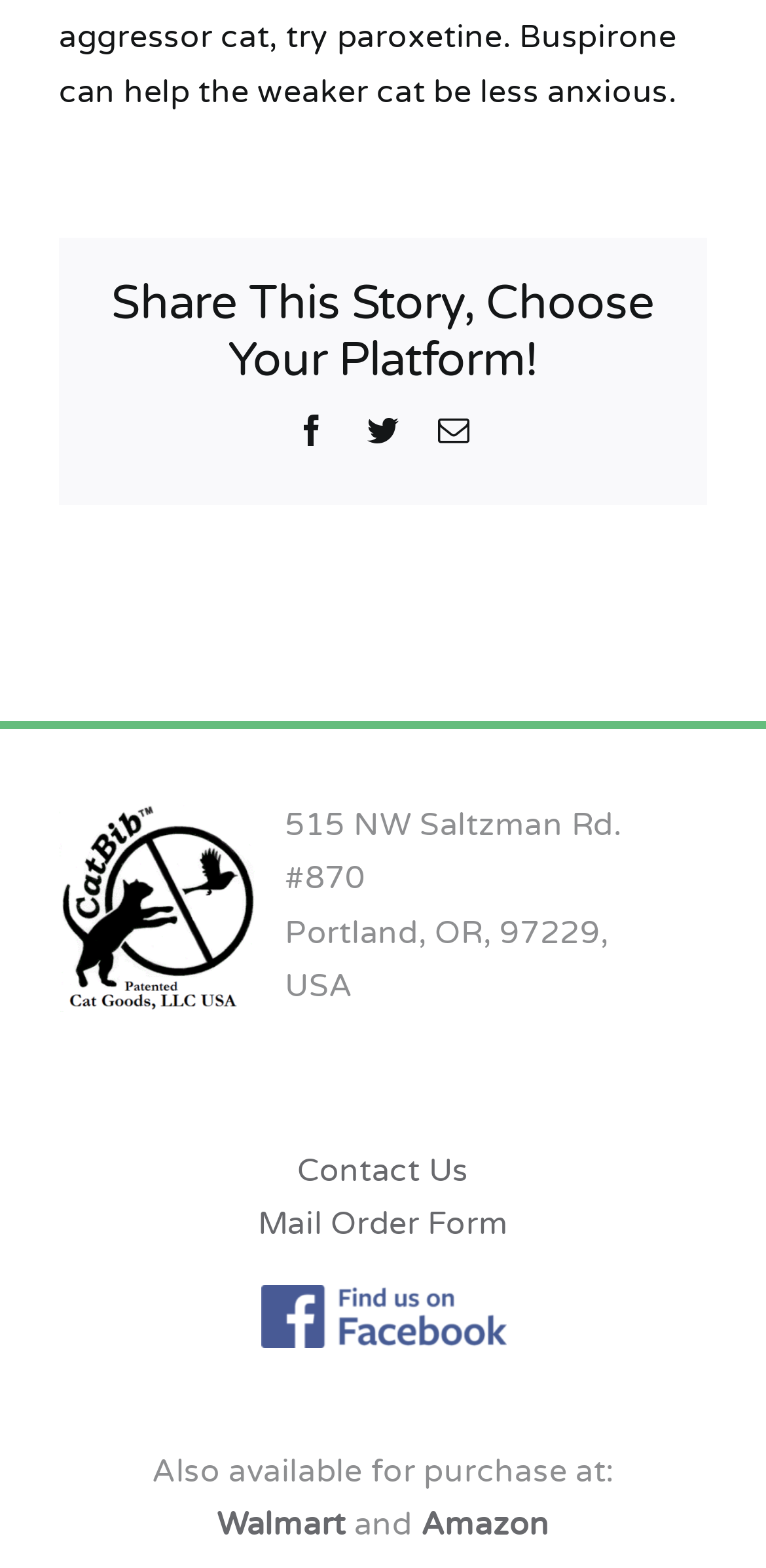Determine the bounding box coordinates for the area you should click to complete the following instruction: "Share on Facebook".

[0.386, 0.264, 0.428, 0.284]